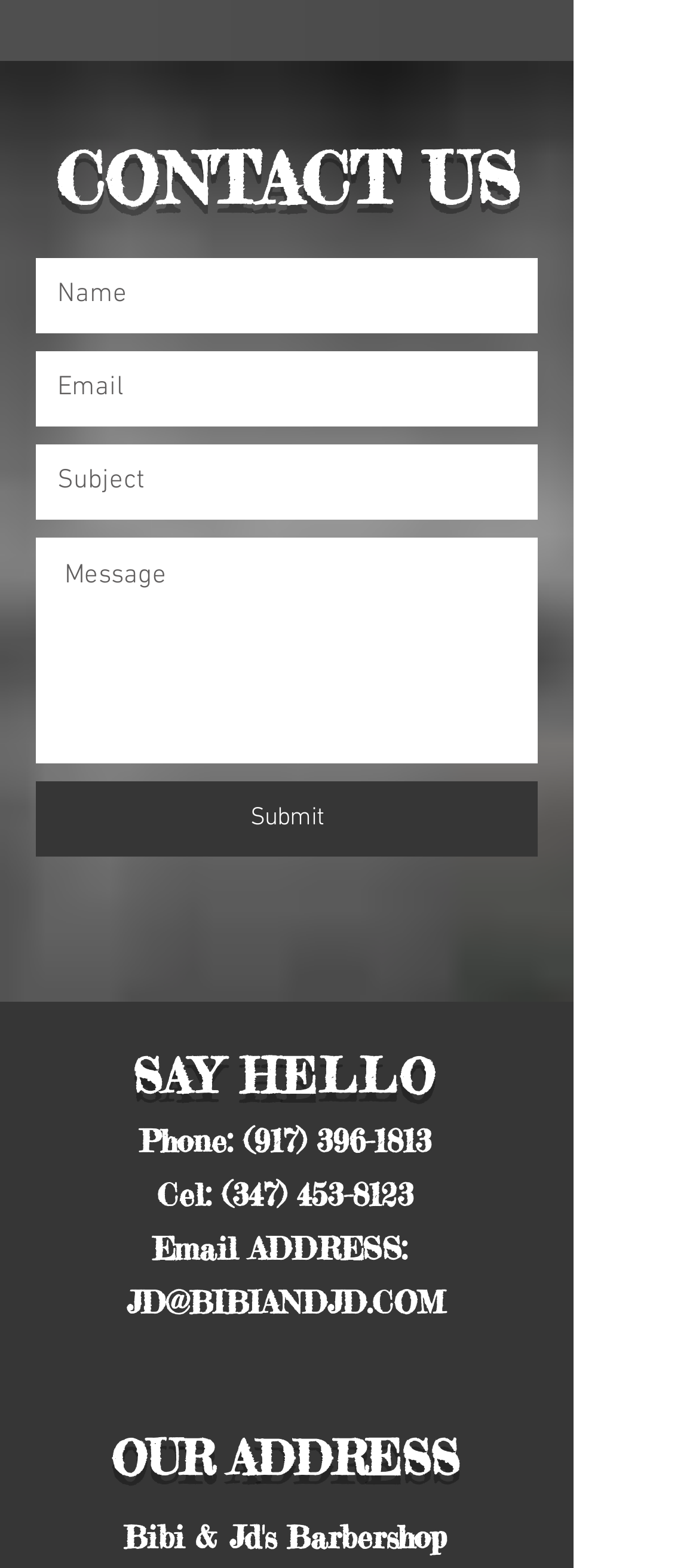What is the email address listed?
Examine the image closely and answer the question with as much detail as possible.

The email address is listed next to the 'Email ADDRESS:' label, and it is a clickable link.